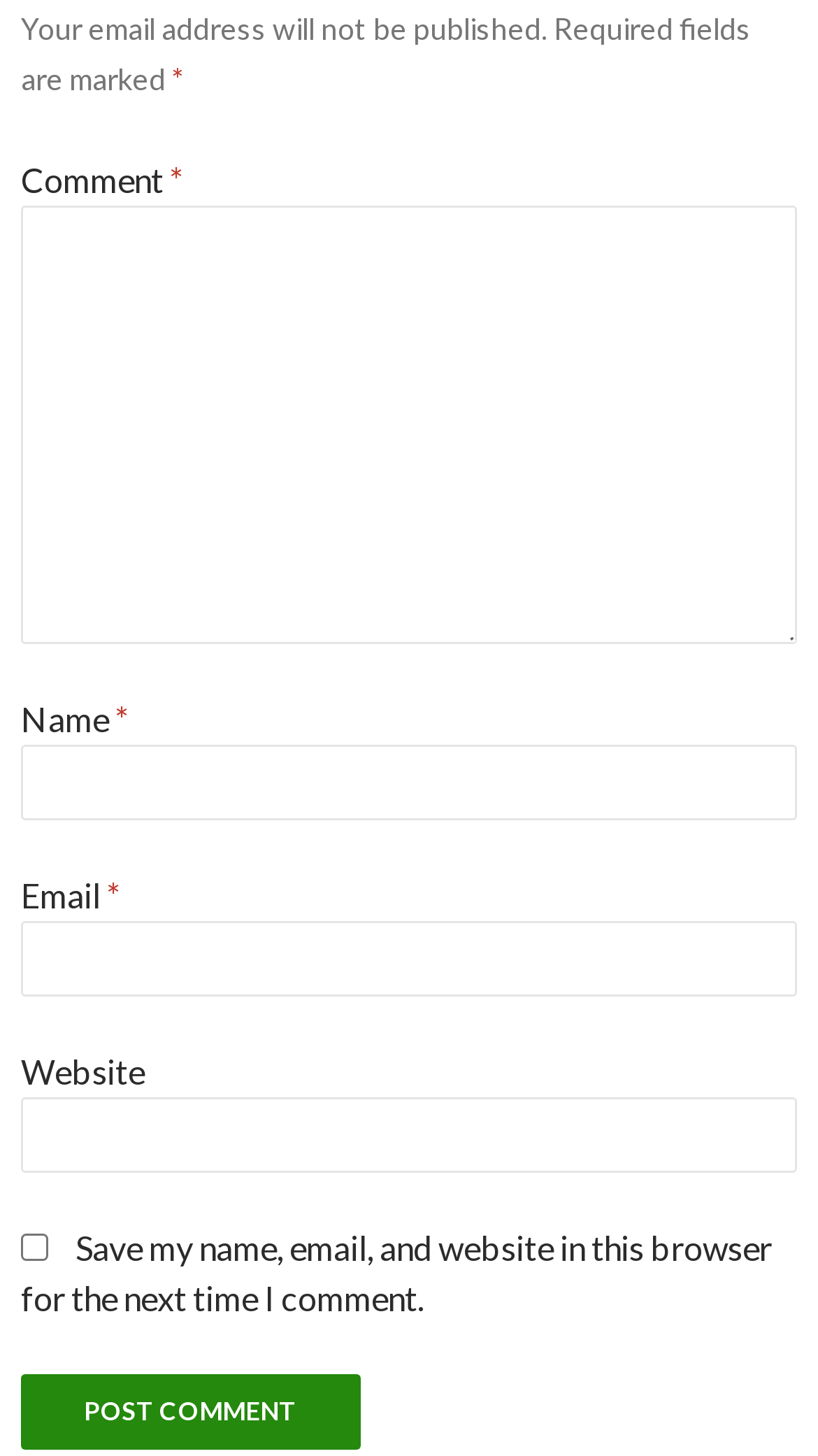Locate the bounding box of the UI element defined by this description: "parent_node: Website name="url"". The coordinates should be given as four float numbers between 0 and 1, formatted as [left, top, right, bottom].

[0.026, 0.754, 0.974, 0.805]